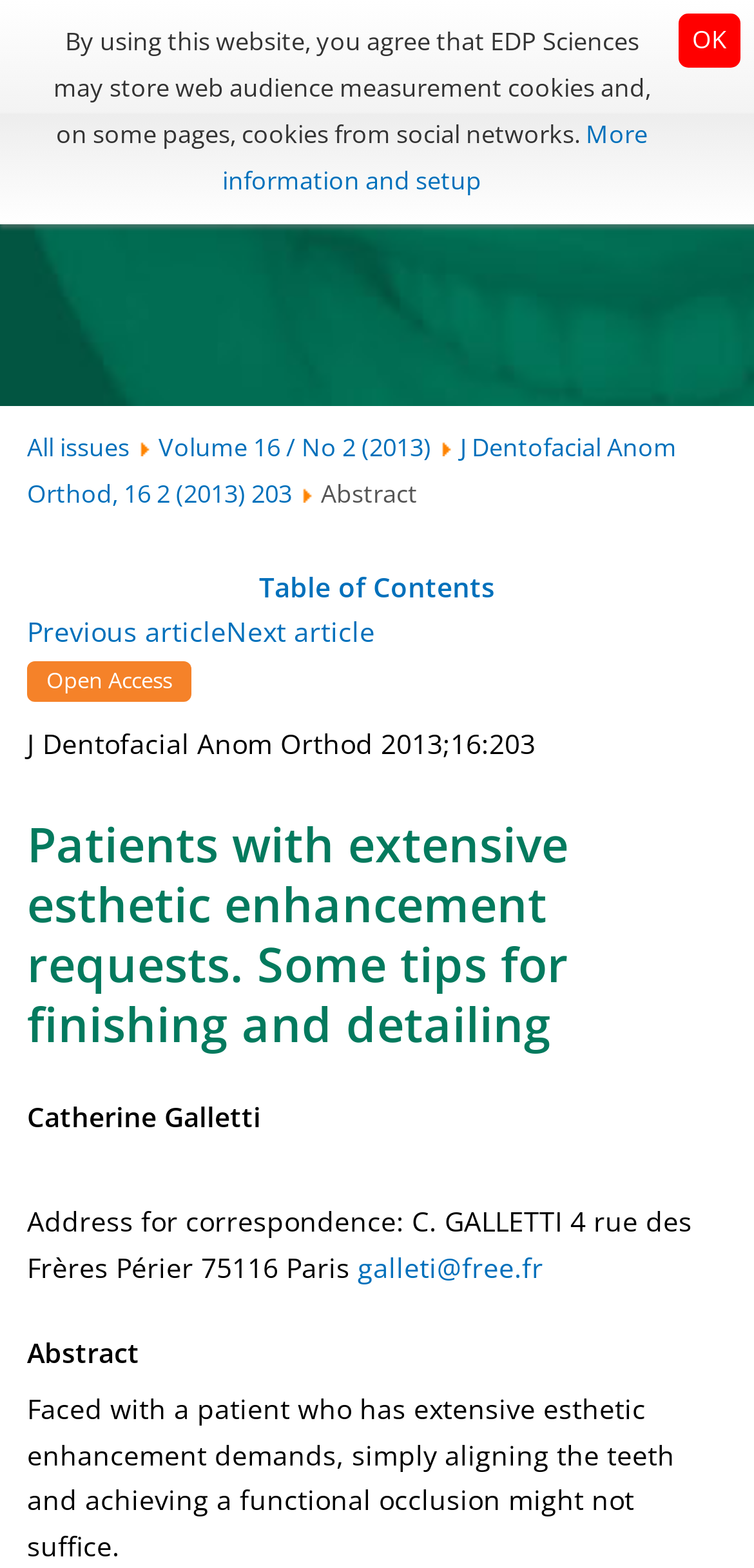Identify the bounding box of the UI element that matches this description: "More information and setup".

[0.295, 0.074, 0.859, 0.126]